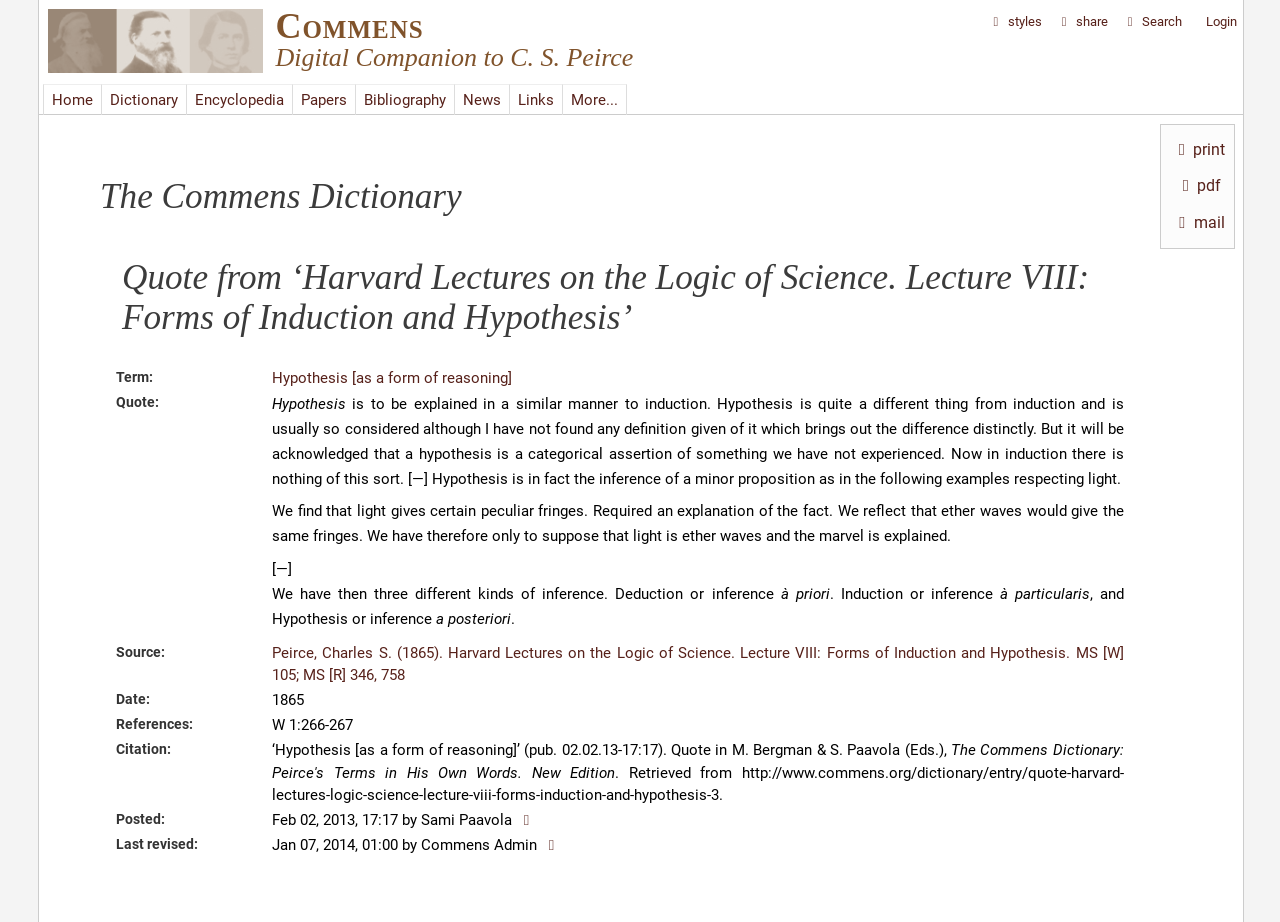Can you show the bounding box coordinates of the region to click on to complete the task described in the instruction: "View Dictionary"?

[0.079, 0.091, 0.146, 0.125]